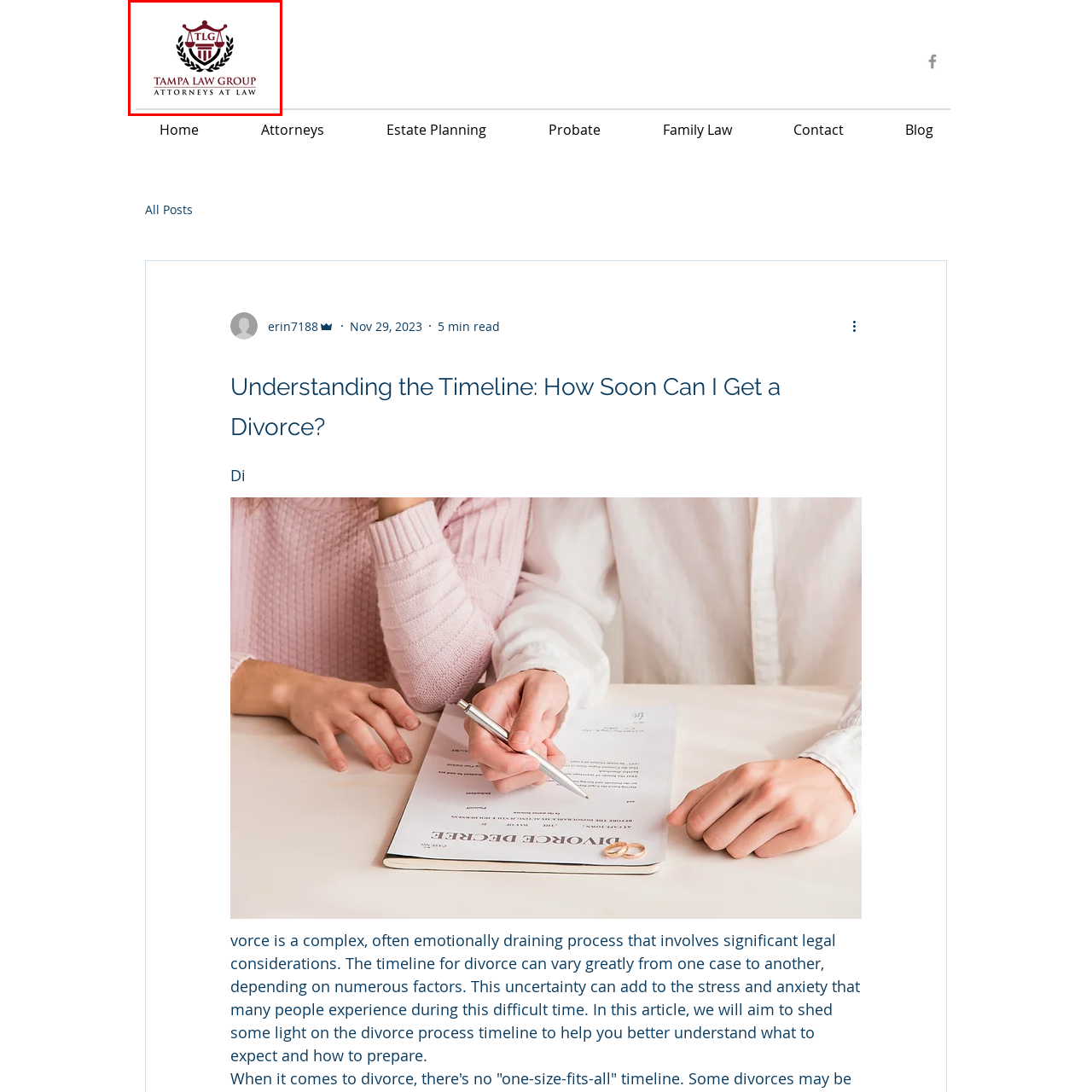What is written in bold, elegant lettering?
Focus on the image highlighted by the red bounding box and deliver a thorough explanation based on what you see.

The full name of the law firm, 'TAMPA LAW GROUP', is presented in bold, elegant lettering below the acronym 'TLG'. This font style and size emphasize the importance of the firm's name and create a sense of professionalism and sophistication.